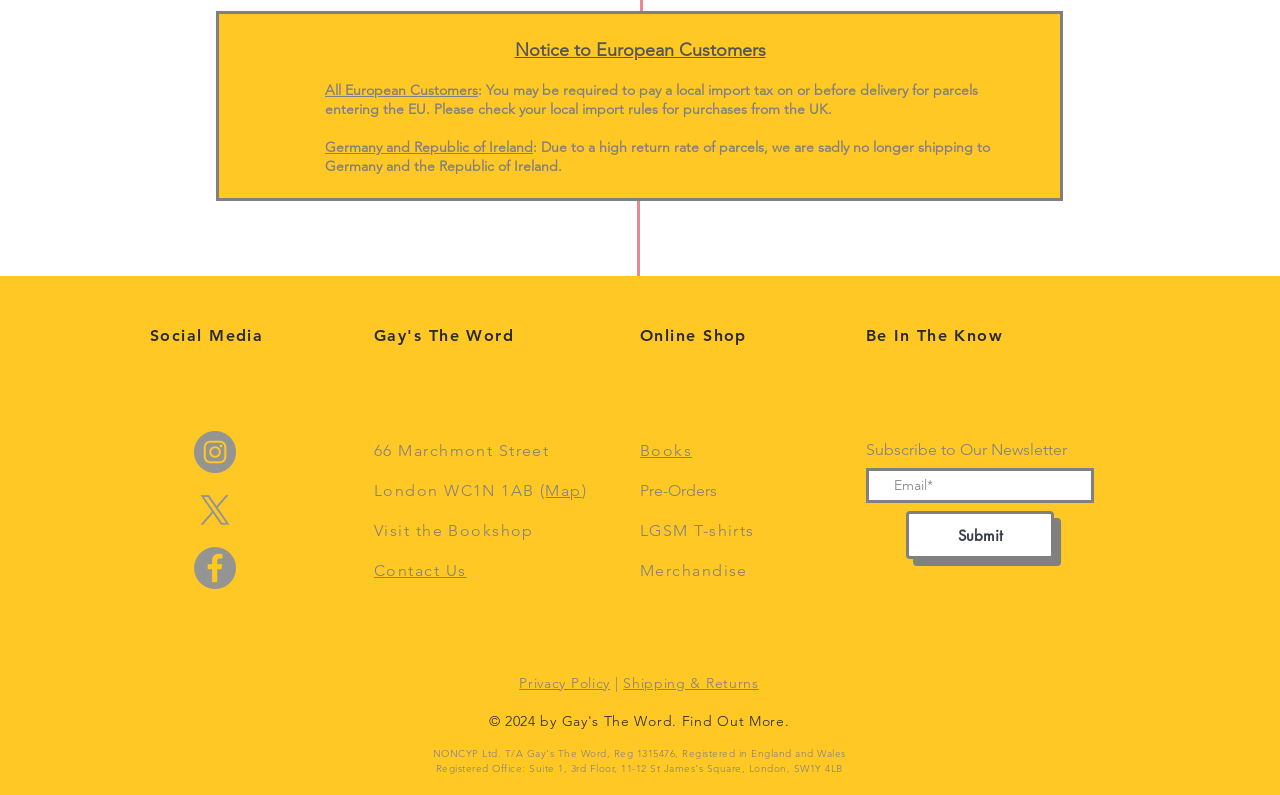Please specify the bounding box coordinates in the format (top-left x, top-left y, bottom-right x, bottom-right y), with all values as floating point numbers between 0 and 1. Identify the bounding box of the UI element described by: LGSM T-shirts

[0.5, 0.655, 0.59, 0.681]